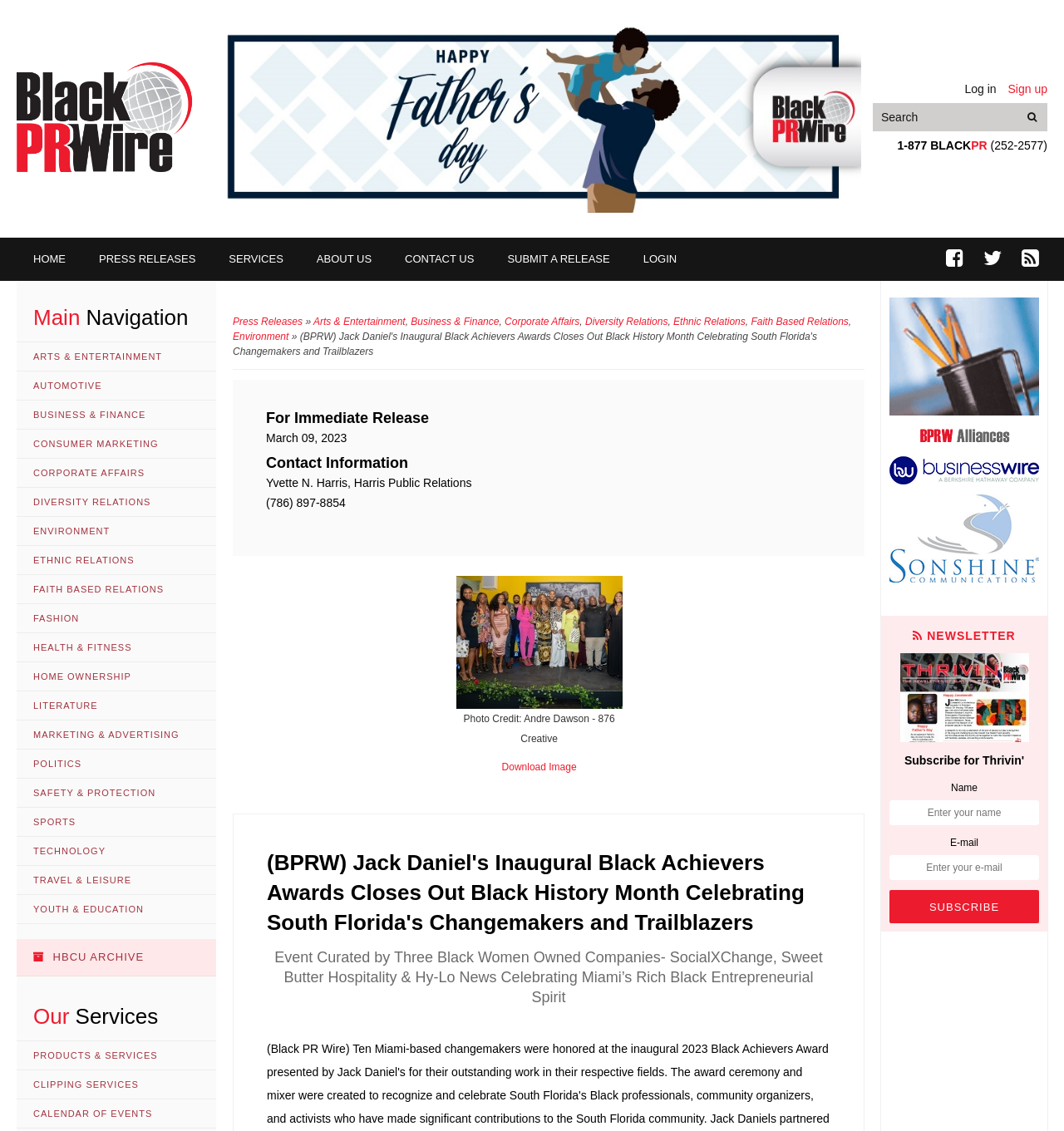Create a detailed description of the webpage's content and layout.

The webpage is a news and information center focused on Black publications, television, and radio programming. At the top, there is a login and sign-up section, accompanied by a search bar. Below this, there is a phone number and a brief description of the Black PR Wire service.

The main navigation menu is located on the left side of the page, with links to various categories such as Arts & Entertainment, Business & Finance, and Politics. There is also a section for HBCU Archive and a link to submit a release.

On the right side of the page, there is a section dedicated to the company's services, including products and services, clipping services, and a calendar of events.

The main content of the page appears to be a press release, with a title and a brief summary. The release is dated March 09, 2023, and includes contact information for Yvette N. Harris of Harris Public Relations. There is also an image with a photo credit to Andre Dawson - 876 Creative, and a link to download the image.

Below the press release, there are several links and images, including a section for HBCU project, partner businesswire, and Sonshine Communications. There is also a newsletter section with a heading and an image.

At the bottom of the page, there is a section for subscribing to the newsletter, with a textbox to enter a name.